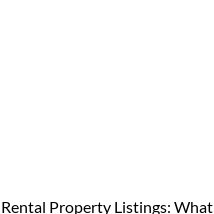What is the purpose of the article?
Please provide a full and detailed response to the question.

The purpose of the article is to provide essential insights and tips for effectively structuring rental property listings to attract potential guests and increase booking rates.